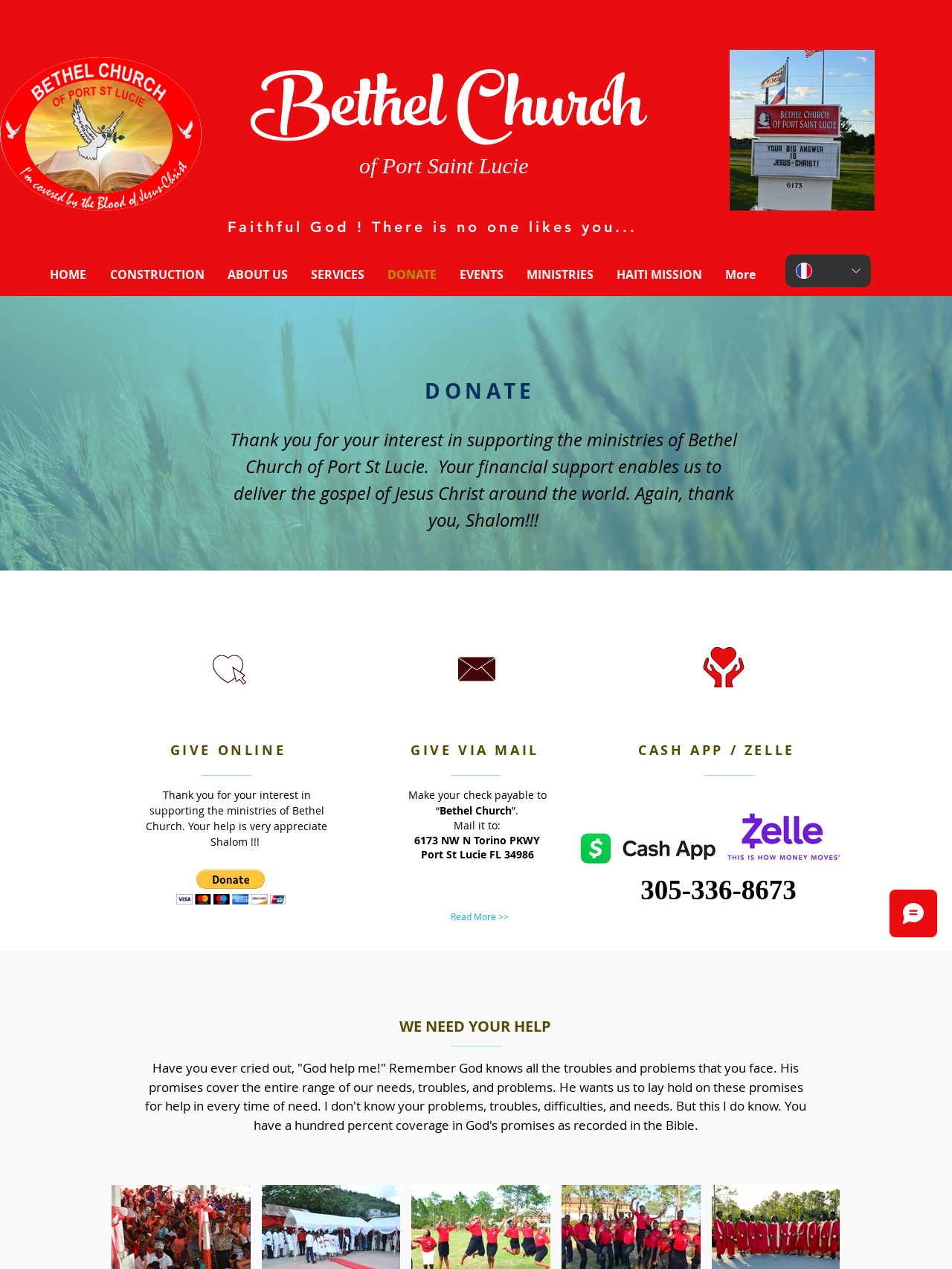Craft a detailed narrative of the webpage's structure and content.

This webpage is about Bethel Church of Port Saint Lucie, with a focus on donations. At the top, there is a logo image of the church, followed by a heading with the church's name. To the right of the logo, there is another image, likely a logo sign. Below these elements, there is a heading with a quote about God.

The main navigation menu is located below the quote, with links to various pages such as Home, Construction, About Us, Services, Donate, Events, Ministries, and Haiti Mission. To the right of the navigation menu, there is a language selector combobox.

The main content of the page is divided into sections. The first section has a heading that says "DONATE" and a paragraph of text thanking visitors for their interest in supporting the church's ministries. Below this, there are three options for donating: Give Online, Give via Mail, and Cash App/Zelle. Each option has a brief description and relevant information.

To the right of the donation options, there is an iframe with embedded content. Below this, there is a section with a heading that displays a phone number, and another section with a heading that says "WE NEED YOUR HELP". This section has a paragraph of text about God's promises and a link to learn more.

At the bottom right corner of the page, there is a Wix Chat iframe. Throughout the page, there are several images, including a cash image and a Zelle image.